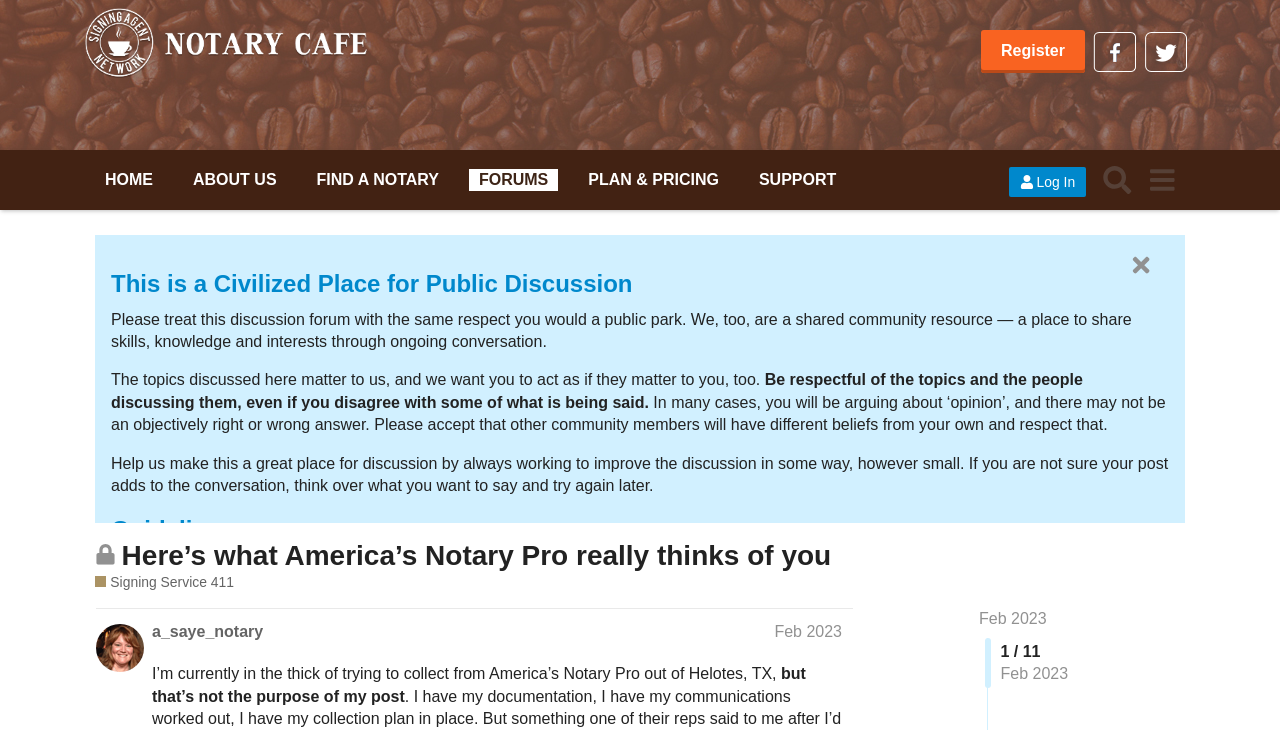Pinpoint the bounding box coordinates of the area that should be clicked to complete the following instruction: "Click on the 'Log In' button". The coordinates must be given as four float numbers between 0 and 1, i.e., [left, top, right, bottom].

[0.788, 0.228, 0.849, 0.269]